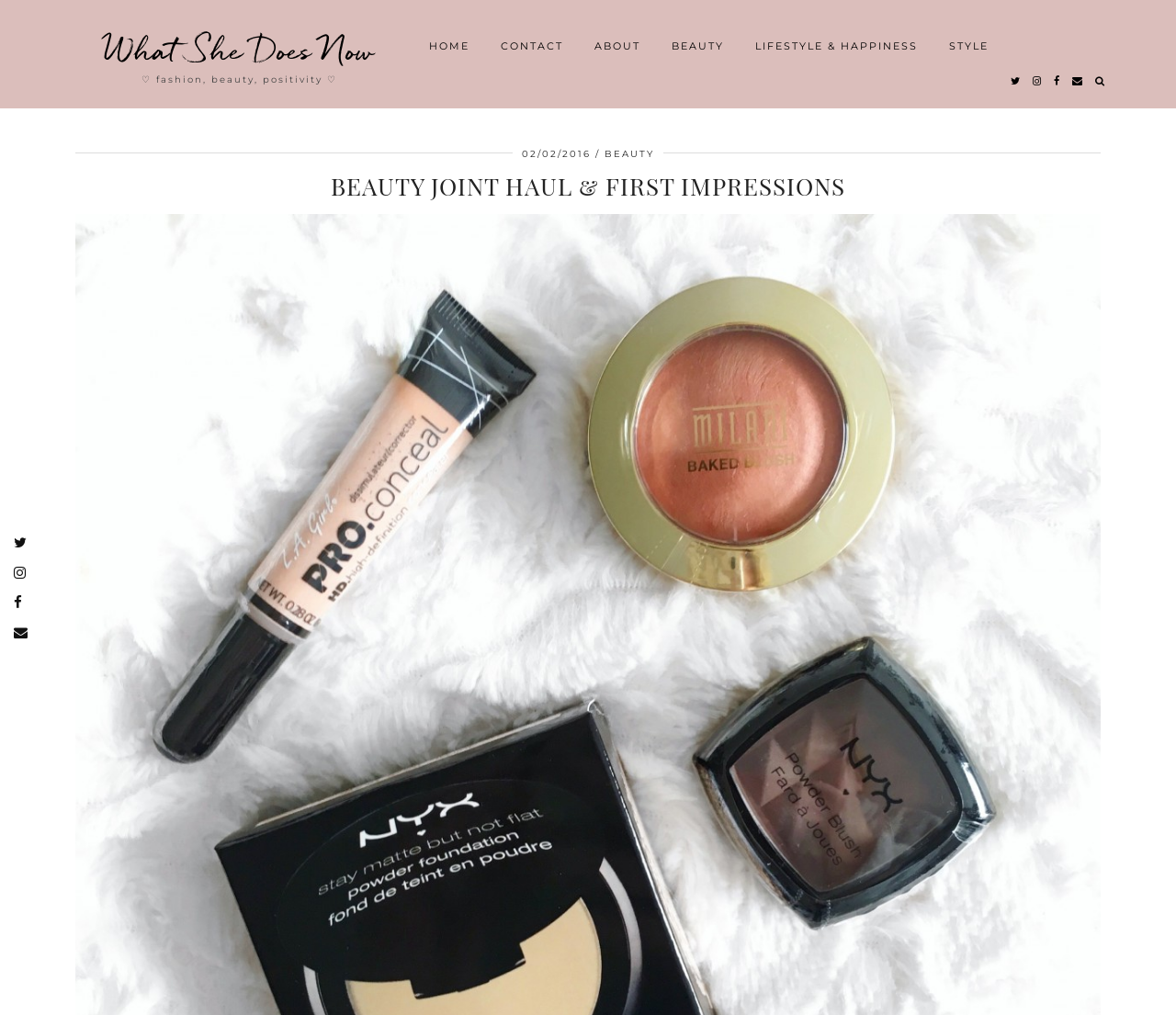Please reply to the following question with a single word or a short phrase:
How many navigation links are present in the top menu?

6